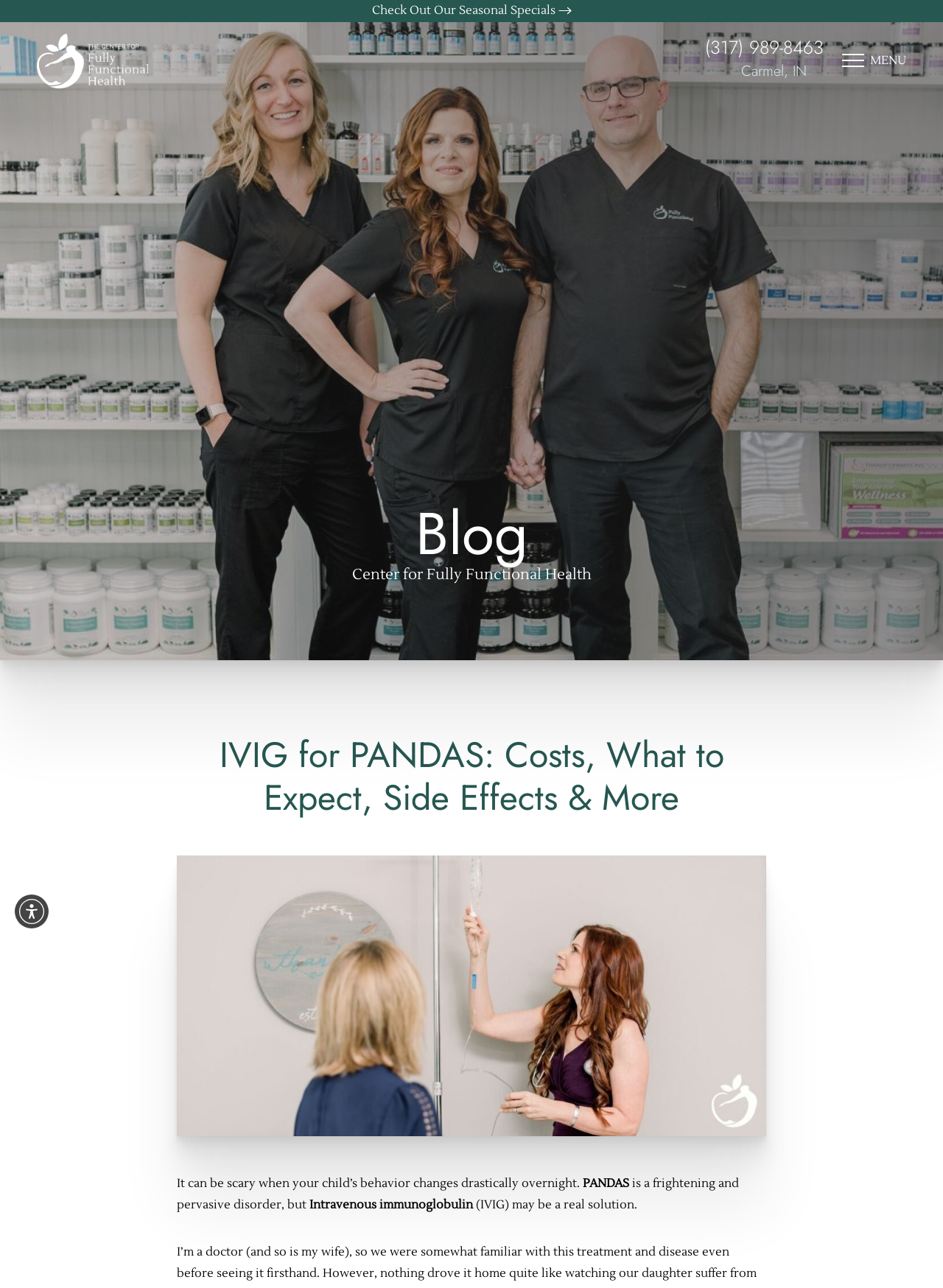What is the phone number of the health center?
Using the information from the image, answer the question thoroughly.

I found the answer by looking at the top right corner of the webpage, where the phone number is displayed next to the 'Call $sitename' link.